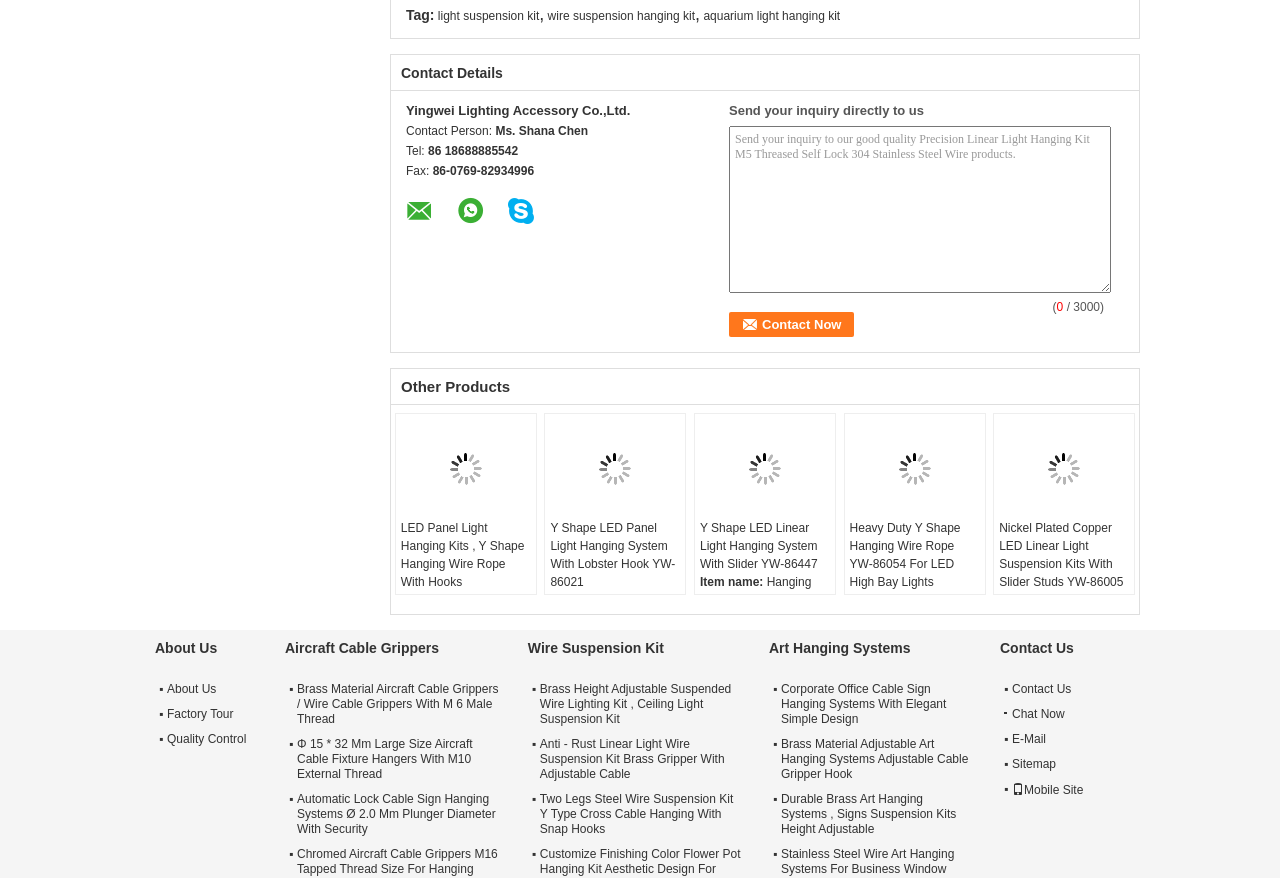Please identify the bounding box coordinates of the clickable element to fulfill the following instruction: "Send an inquiry to the company". The coordinates should be four float numbers between 0 and 1, i.e., [left, top, right, bottom].

[0.57, 0.144, 0.868, 0.334]